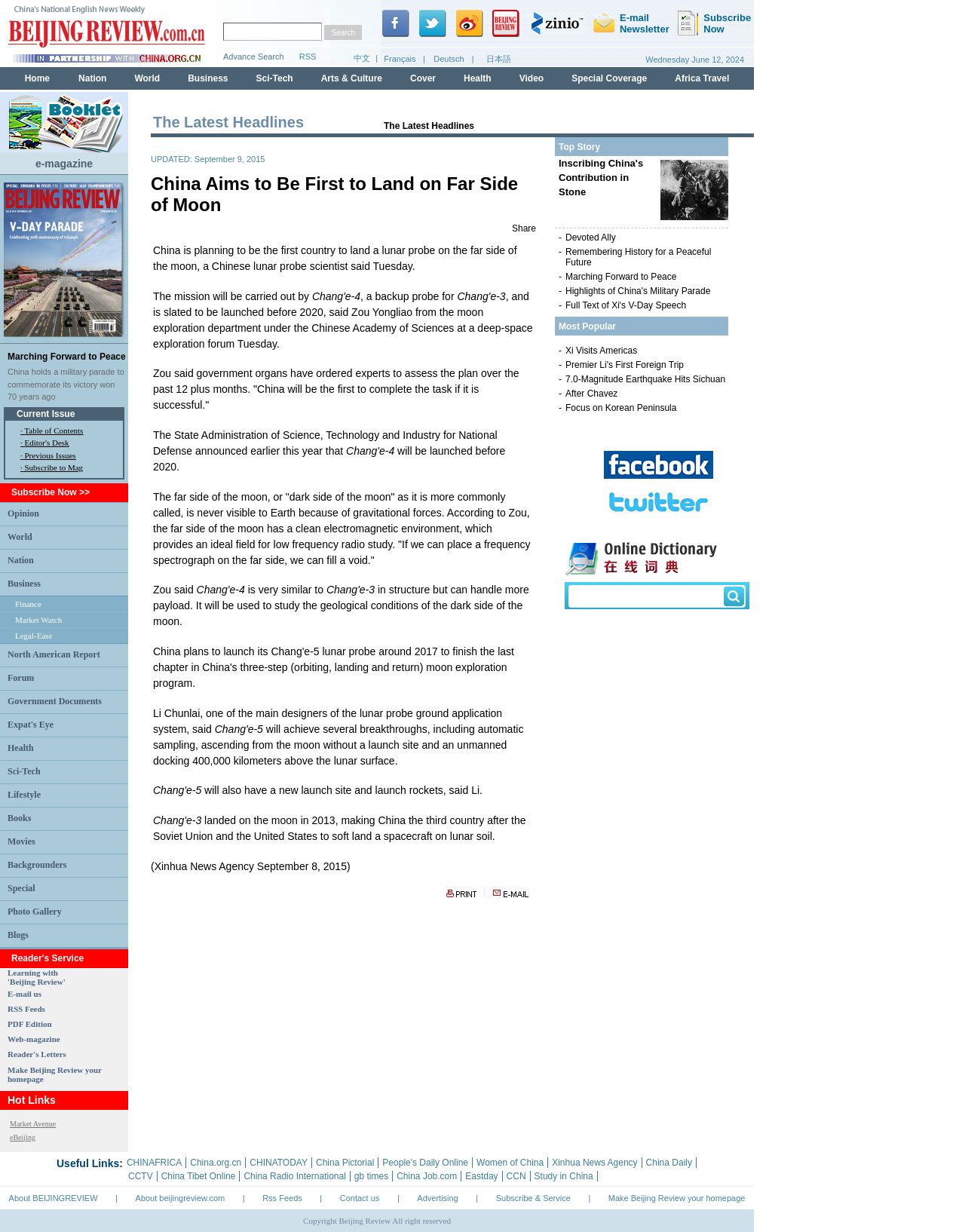Respond to the question below with a single word or phrase:
What type of content is available in the 'e-magazine' section?

Digital magazine